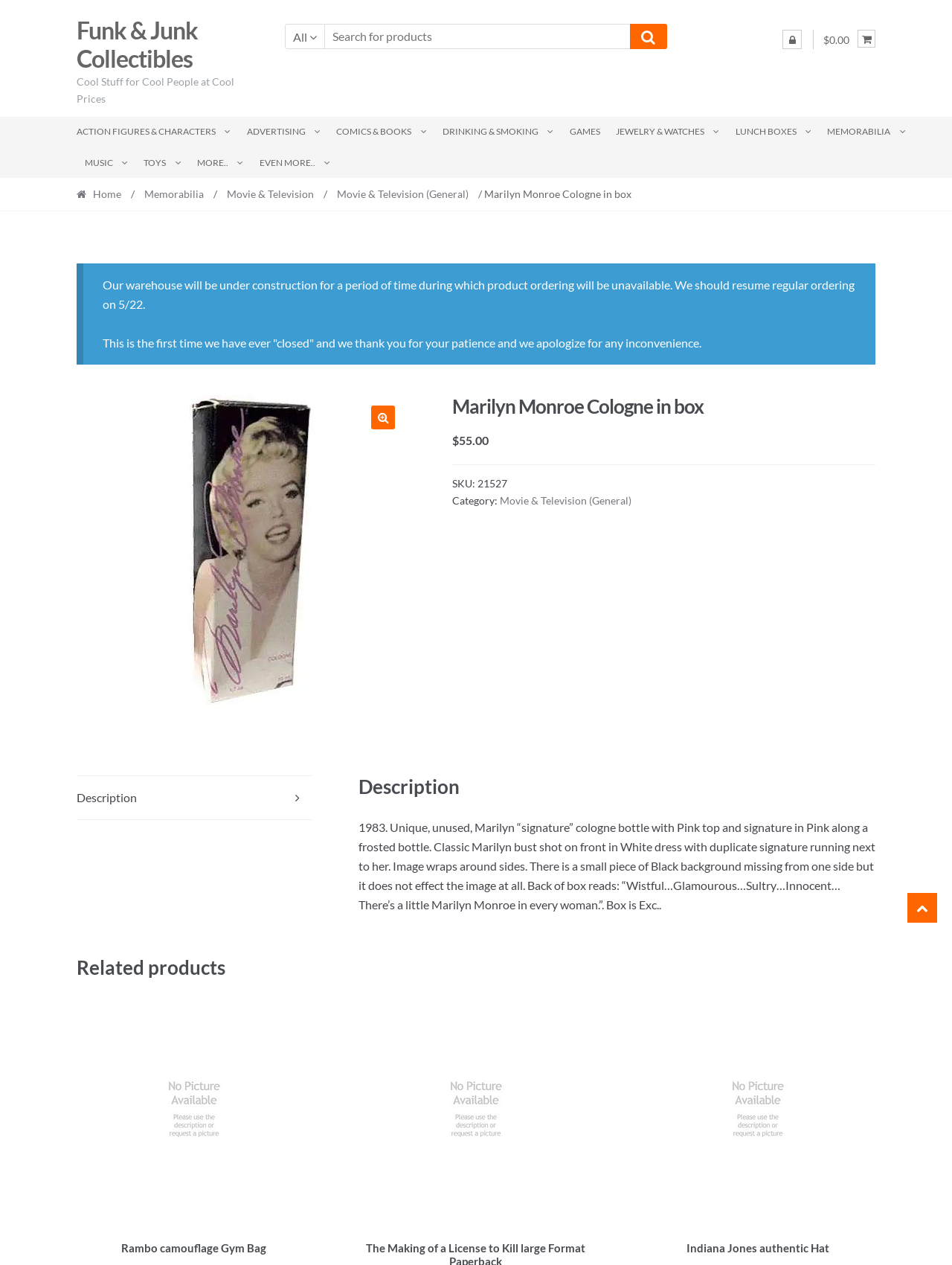Find the bounding box coordinates for the area that should be clicked to accomplish the instruction: "Read more about Rambo camouflage Gym Bag".

[0.327, 0.947, 0.574, 0.967]